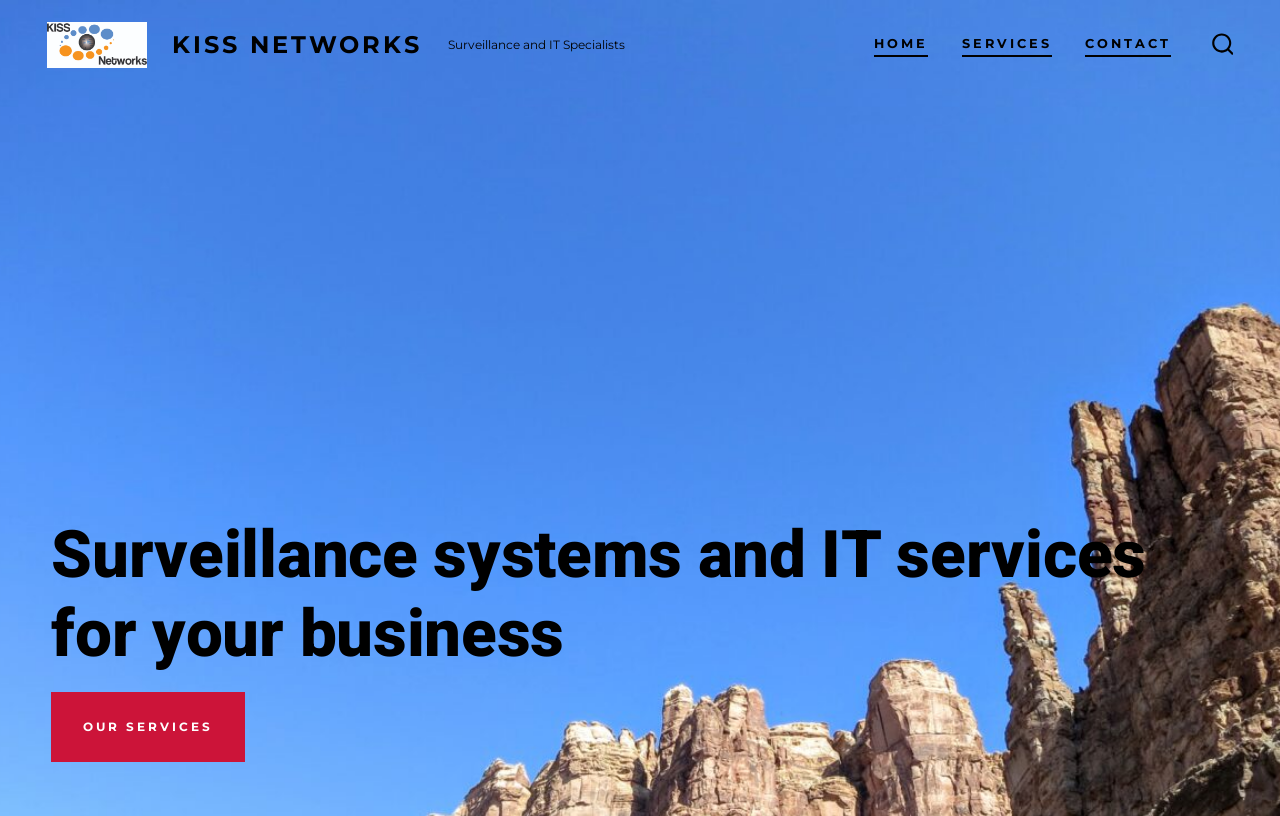Answer the question in a single word or phrase:
What is the main service offered?

Surveillance systems and IT services